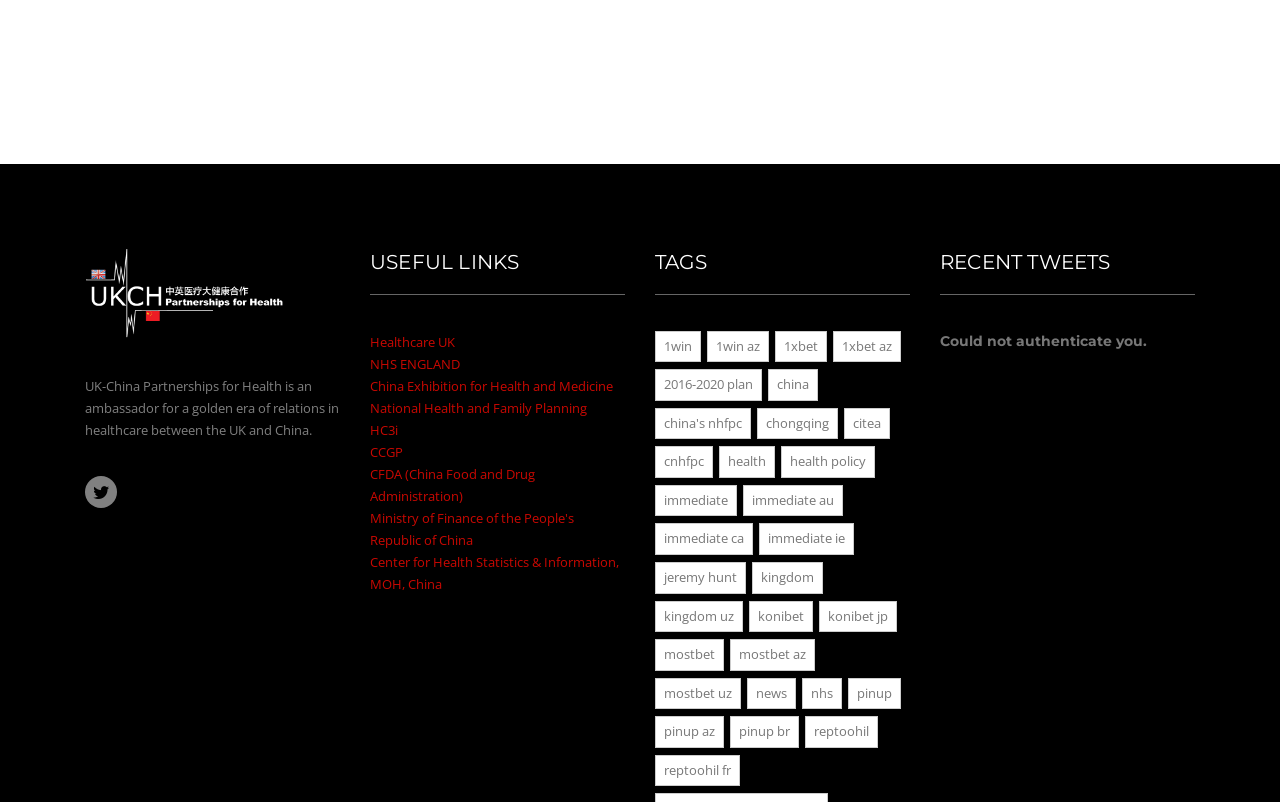Please specify the bounding box coordinates of the clickable region to carry out the following instruction: "Read the 'RECENT TWEETS' section". The coordinates should be four float numbers between 0 and 1, in the format [left, top, right, bottom].

[0.734, 0.281, 0.934, 0.367]